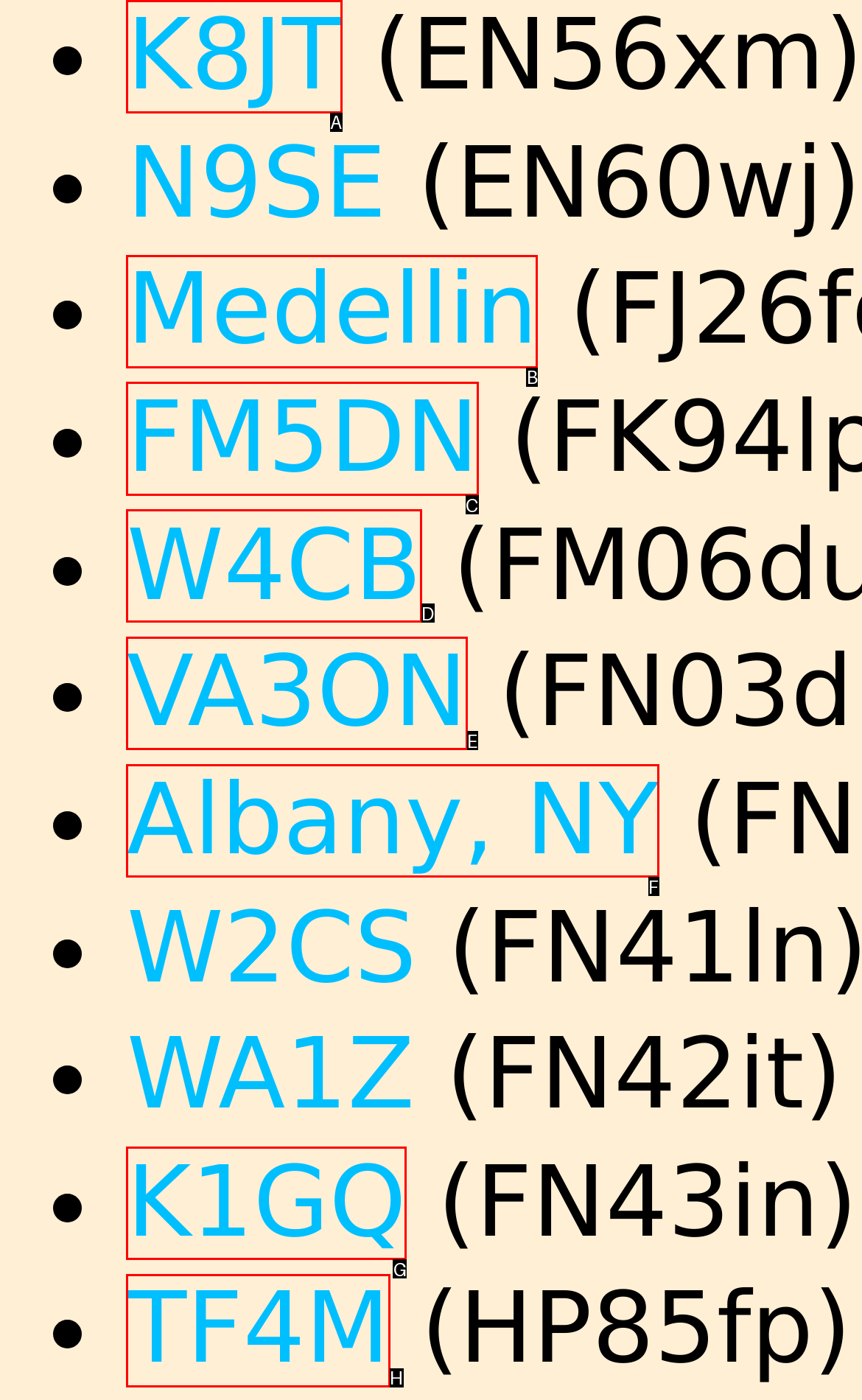Choose the UI element you need to click to carry out the task: check FM5DN.
Respond with the corresponding option's letter.

C